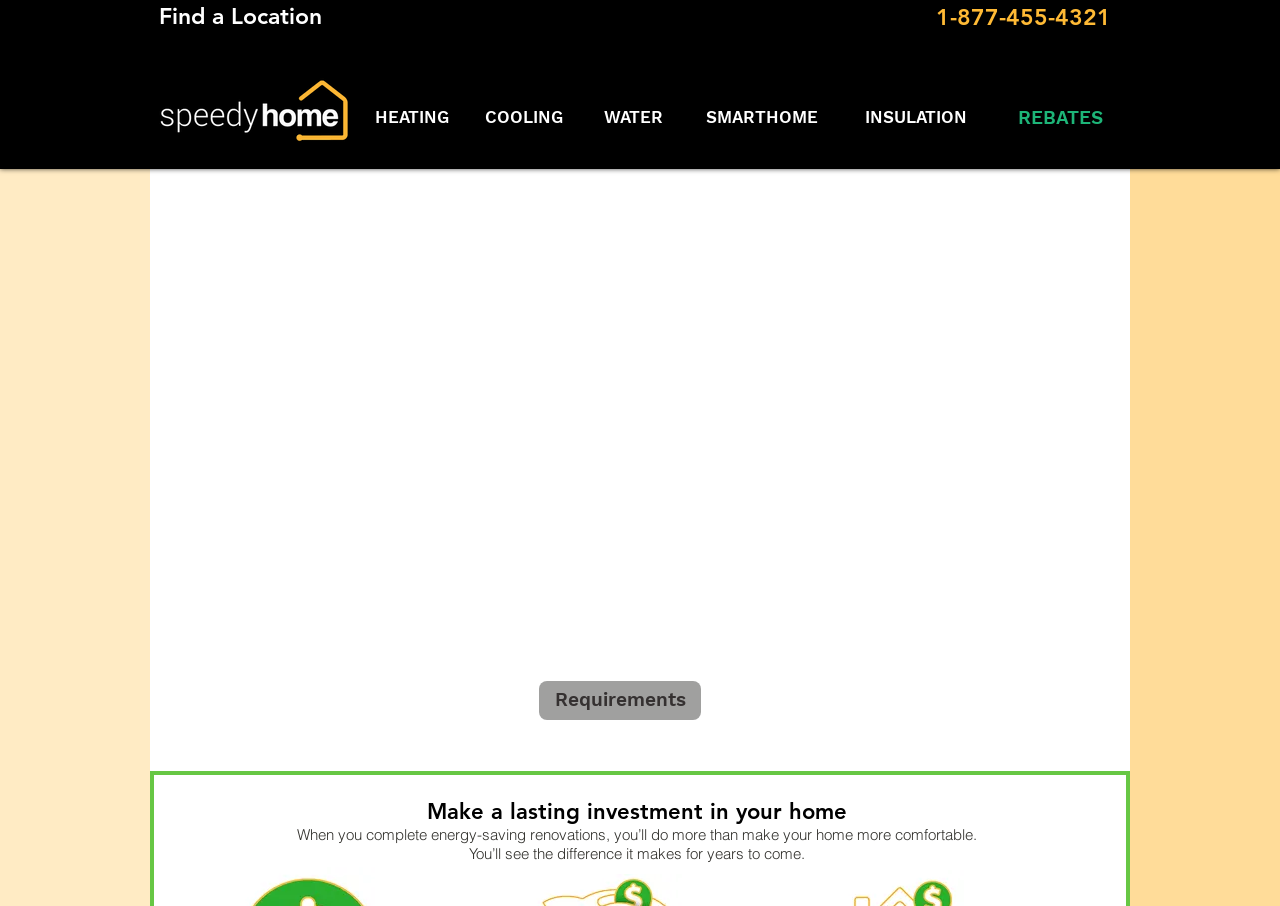Please determine the bounding box coordinates of the area that needs to be clicked to complete this task: 'View the 'Requirements''. The coordinates must be four float numbers between 0 and 1, formatted as [left, top, right, bottom].

[0.421, 0.752, 0.548, 0.795]